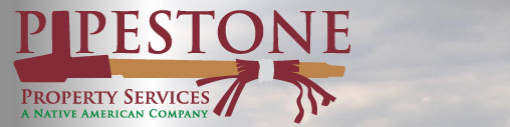List and describe all the prominent features within the image.

The image features the logo and branding of Pipestone Property Services, presented prominently against a light background. The logo includes a stylized representation of a Native American tool, emphasizing the company's identity as a service provider rooted in Native American heritage. The text "PIPestone" is displayed in a bold, deep red font, symbolizing strength and tradition. Below, "PROPERTY SERVICES" is showcased in a slightly smaller size, while the tagline "A Native American Company" underscores the firm's commitment to its cultural heritage. This visual identity reflects Pipestone's mission as a 100% minority-owned business focused on providing building maintenance services across the nation, invoking a sense of pride in its roots and community engagement.